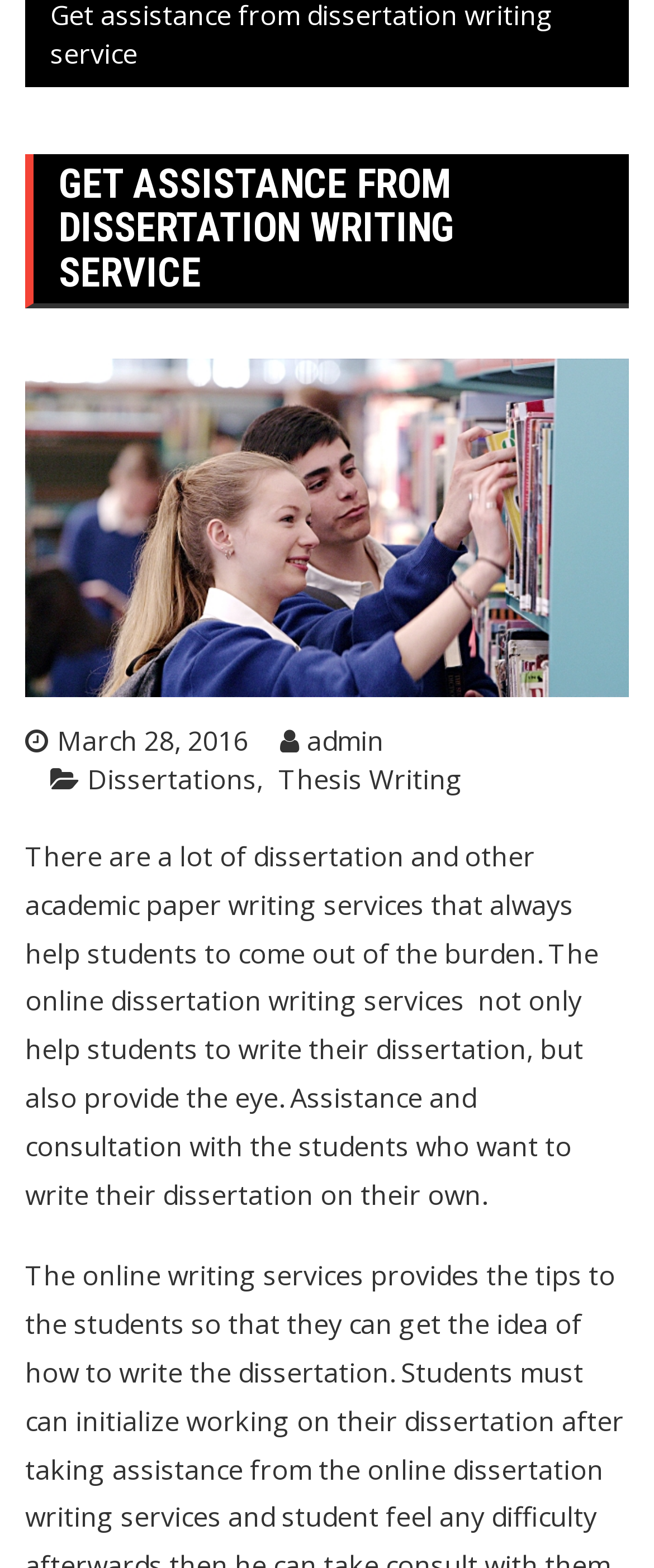Bounding box coordinates should be in the format (top-left x, top-left y, bottom-right x, bottom-right y) and all values should be floating point numbers between 0 and 1. Determine the bounding box coordinate for the UI element described as: Dissertations

[0.077, 0.485, 0.403, 0.51]